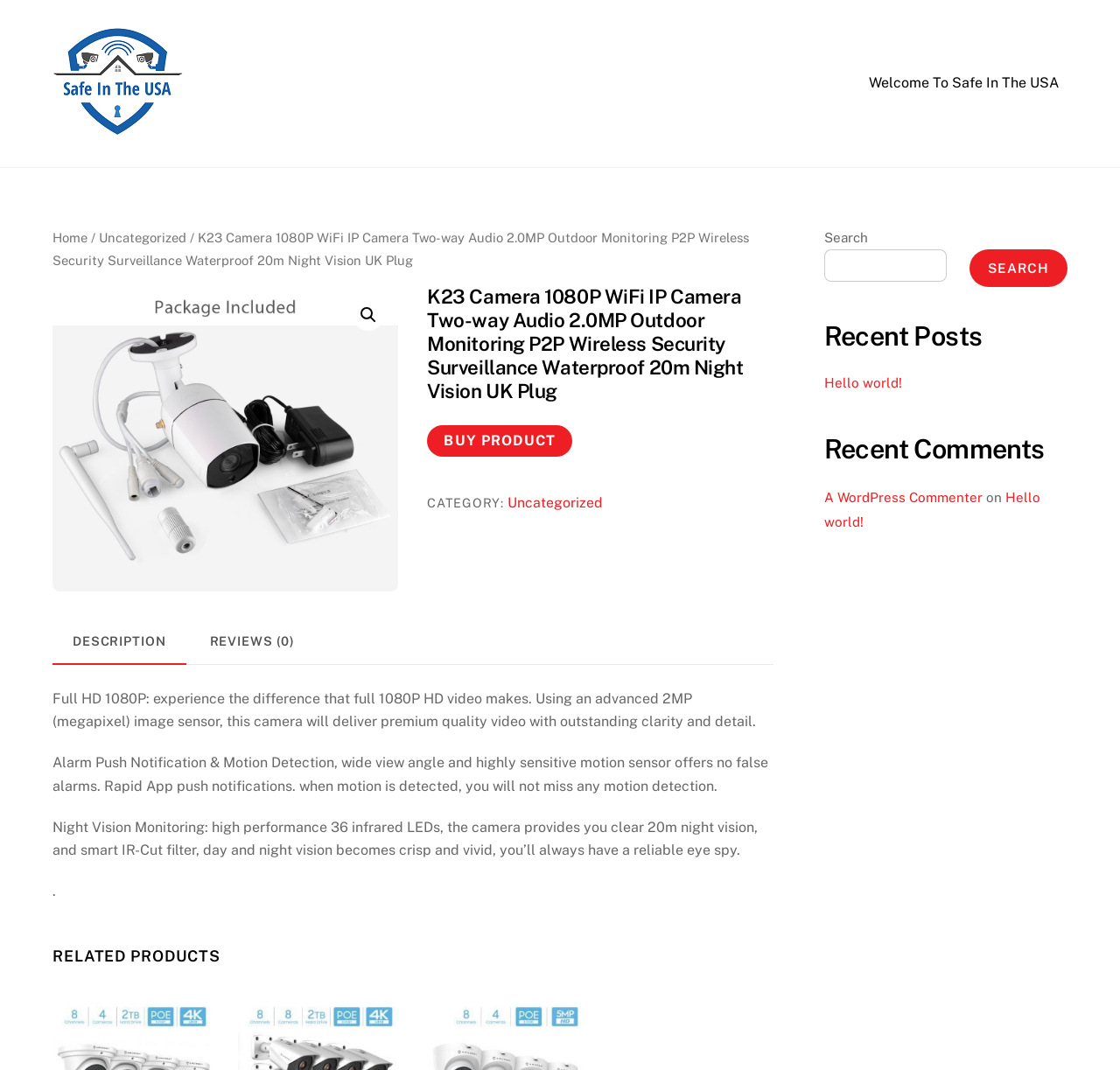Identify the bounding box coordinates for the region of the element that should be clicked to carry out the instruction: "Read a review". The bounding box coordinates should be four float numbers between 0 and 1, i.e., [left, top, right, bottom].

[0.169, 0.579, 0.281, 0.62]